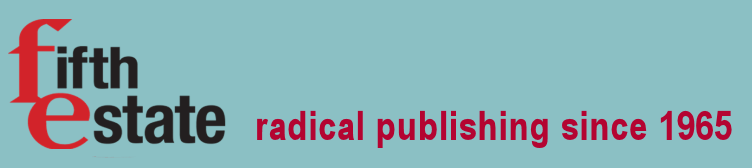Respond to the question below with a single word or phrase:
What is the tagline of the Fifth Estate?

radical publishing since 1965